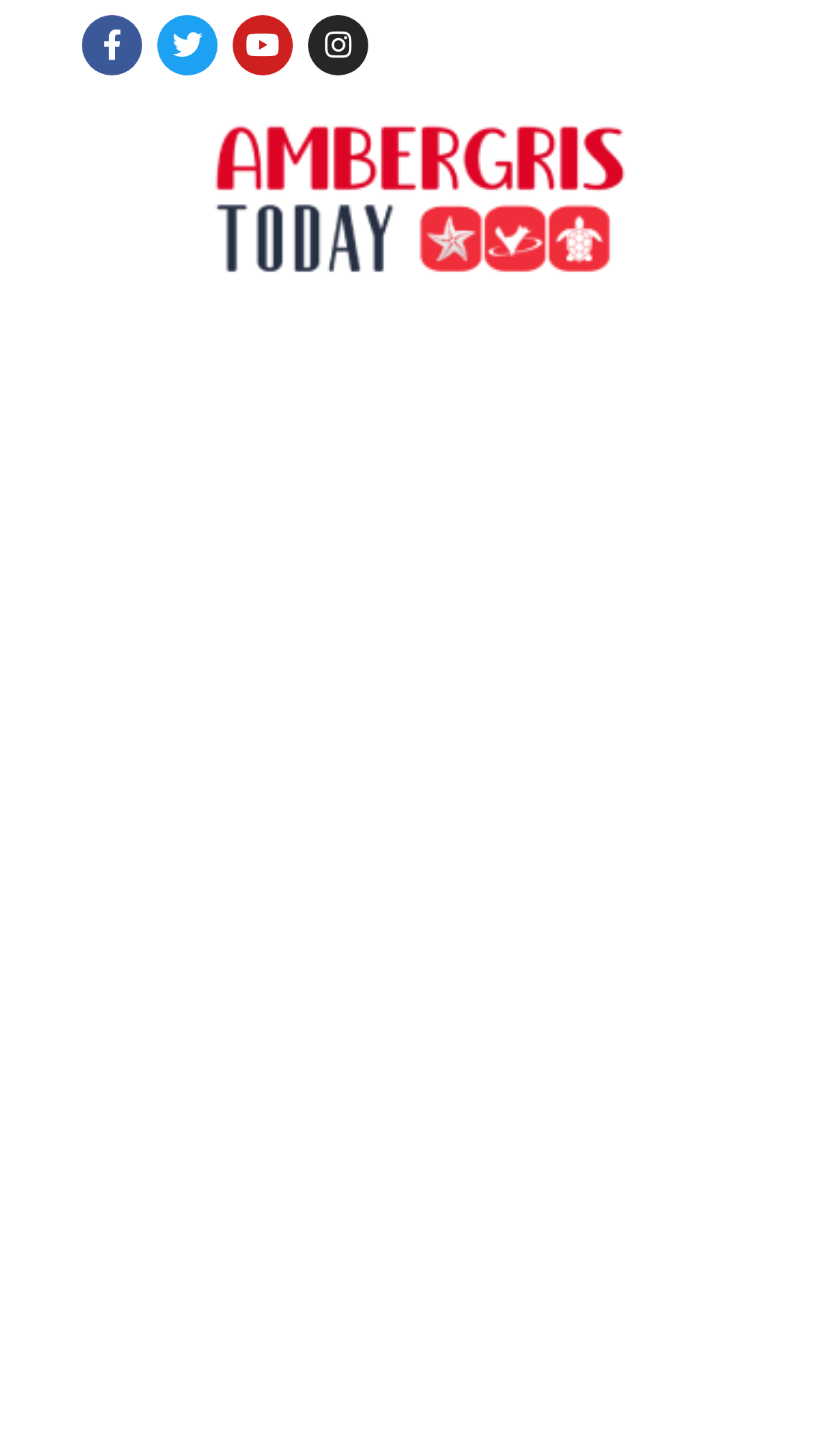Use a single word or phrase to respond to the question:
What type of content is being presented?

Blog post